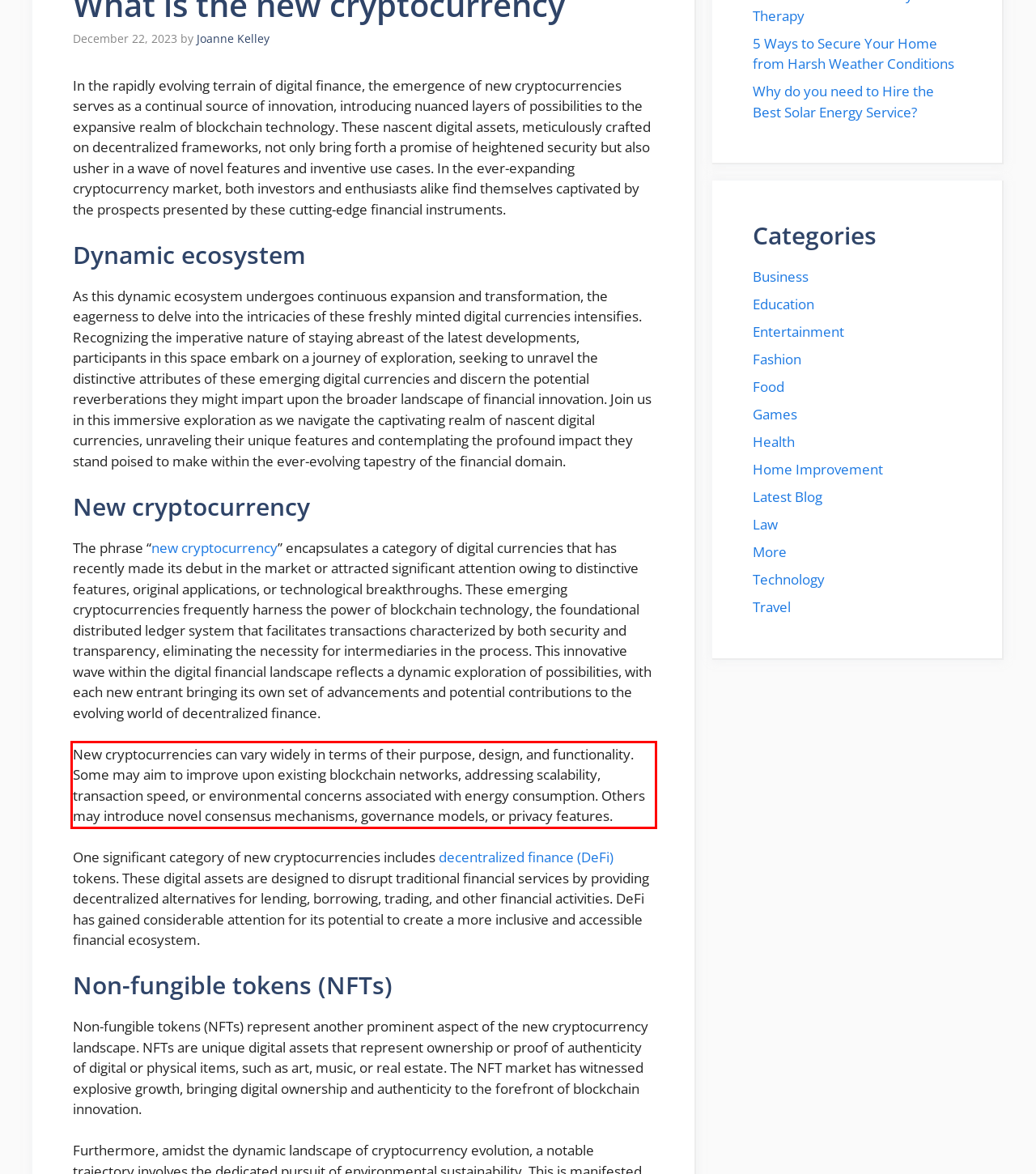Examine the webpage screenshot and use OCR to obtain the text inside the red bounding box.

New cryptocurrencies can vary widely in terms of their purpose, design, and functionality. Some may aim to improve upon existing blockchain networks, addressing scalability, transaction speed, or environmental concerns associated with energy consumption. Others may introduce novel consensus mechanisms, governance models, or privacy features.